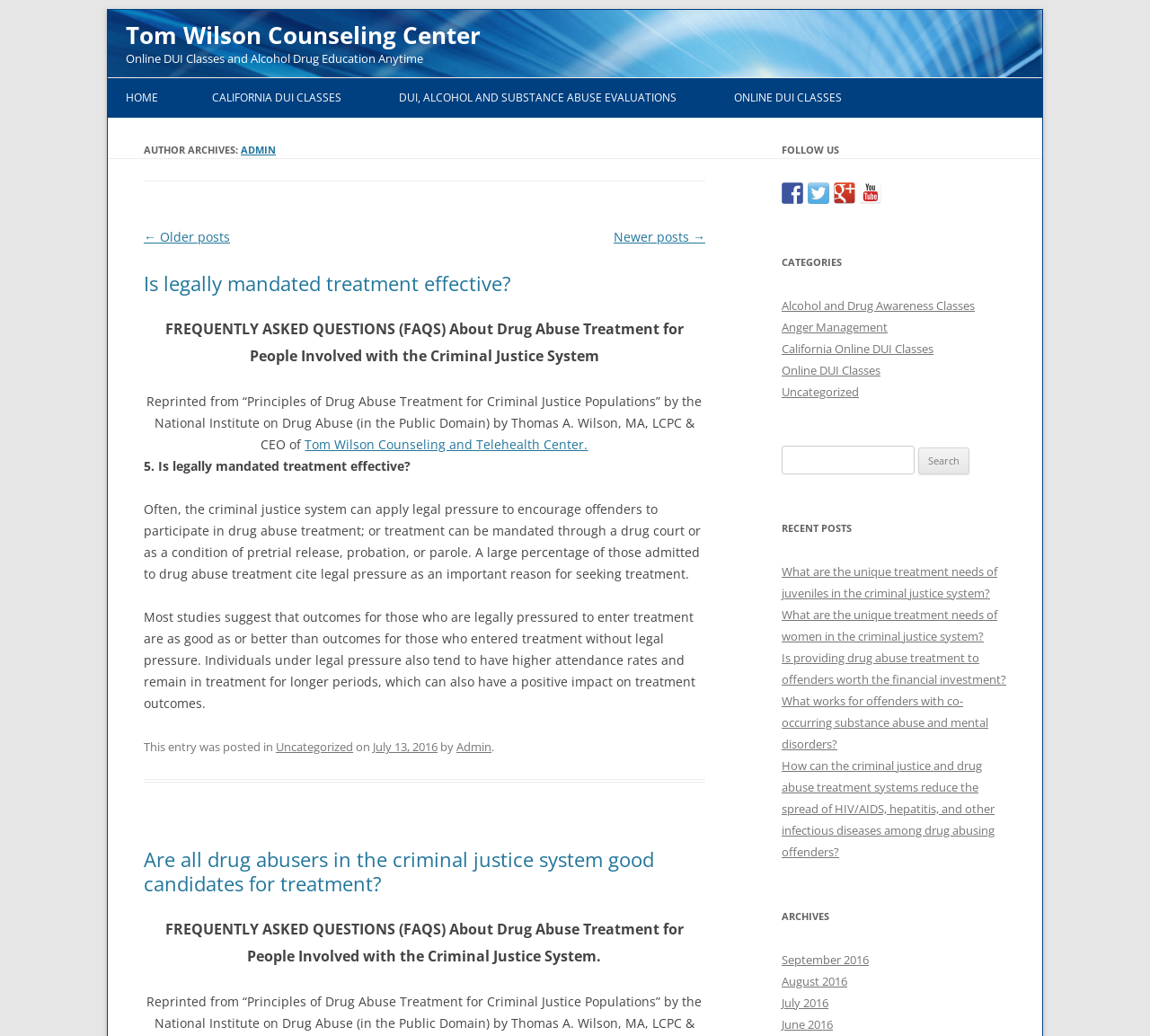Examine the image carefully and respond to the question with a detailed answer: 
What is the author of the article?

The author of the article can be found at the bottom of the webpage, where it says 'This entry was posted in Uncategorized on July 13, 2016 by Admin'.